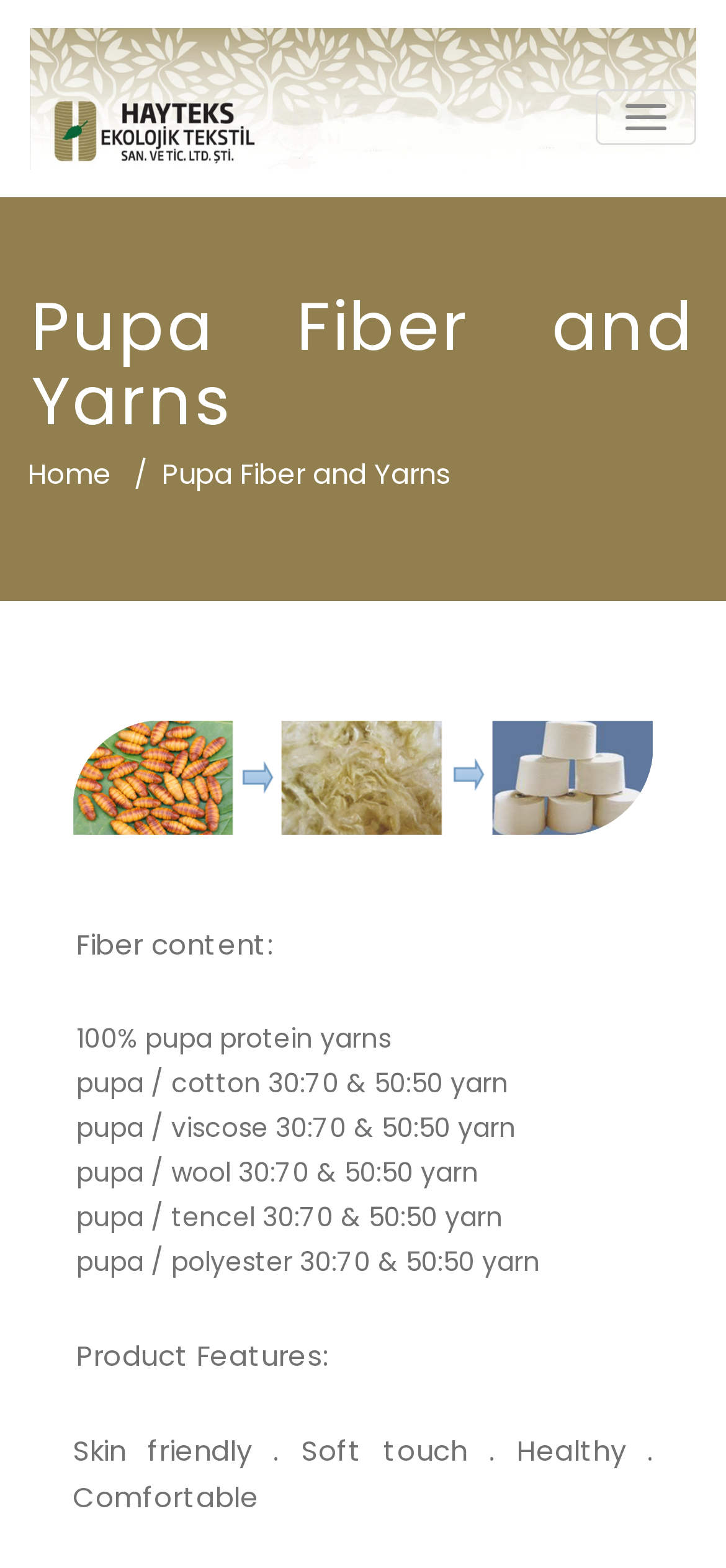Respond with a single word or phrase to the following question: What is the company name?

Hayteks Ekolojik Tekstil